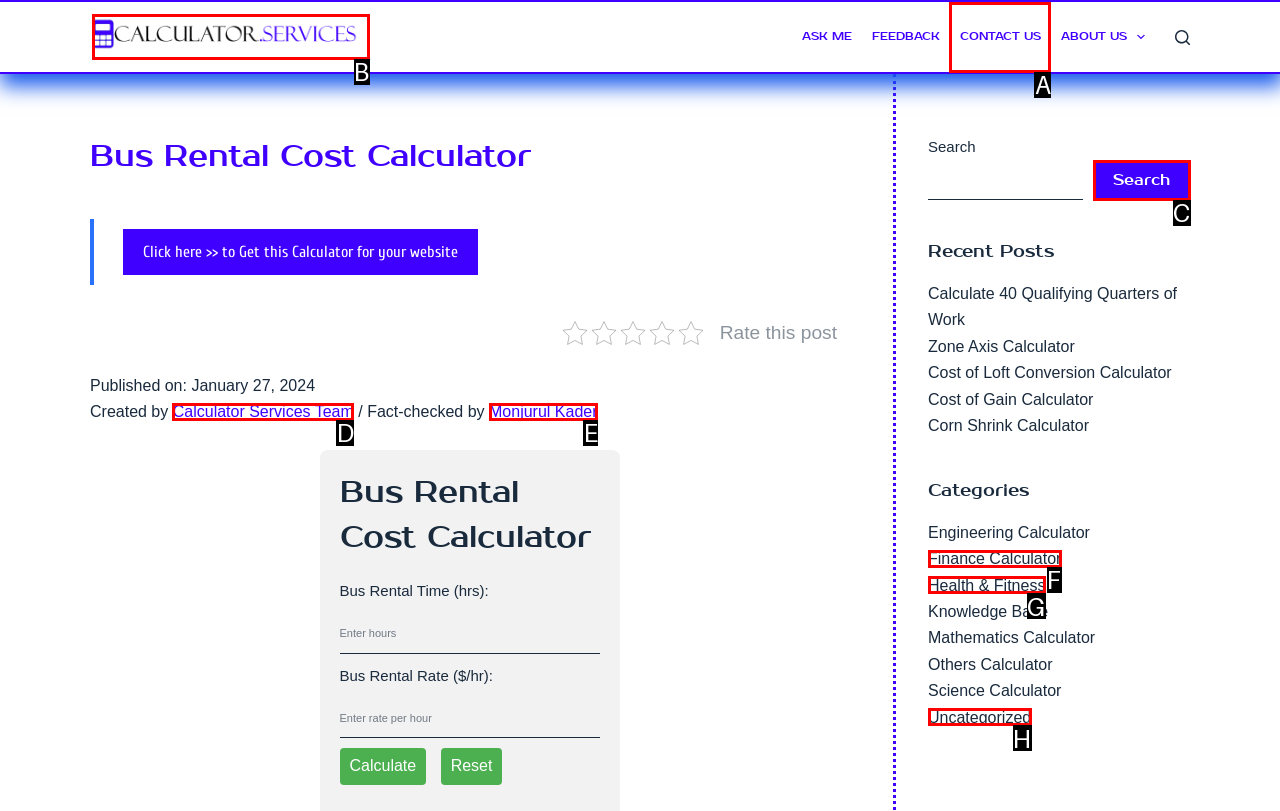Identify the UI element that corresponds to this description: Health & Fitness
Respond with the letter of the correct option.

G